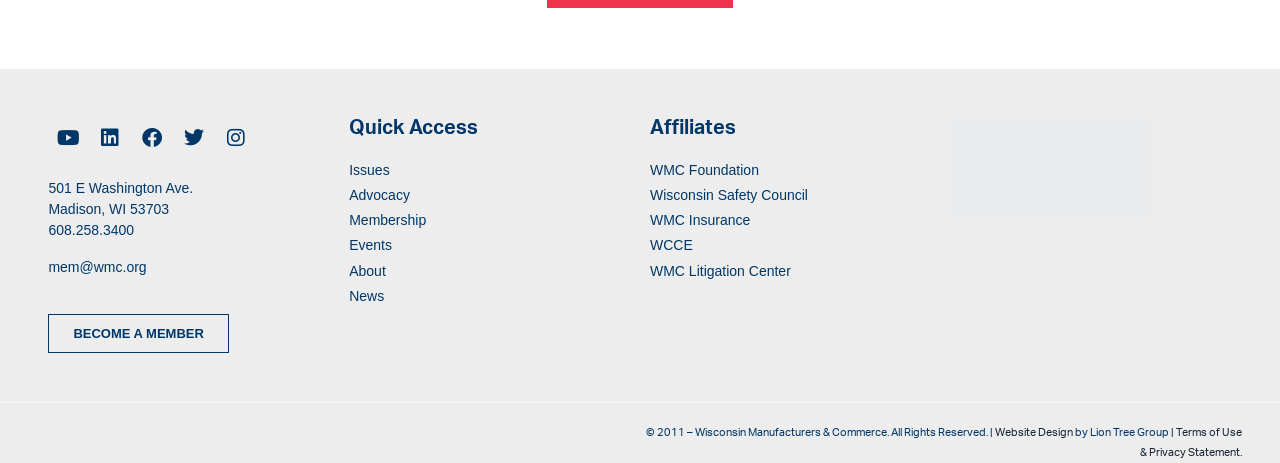Answer succinctly with a single word or phrase:
What is the name of the organization that designed the website?

Lion Tree Group